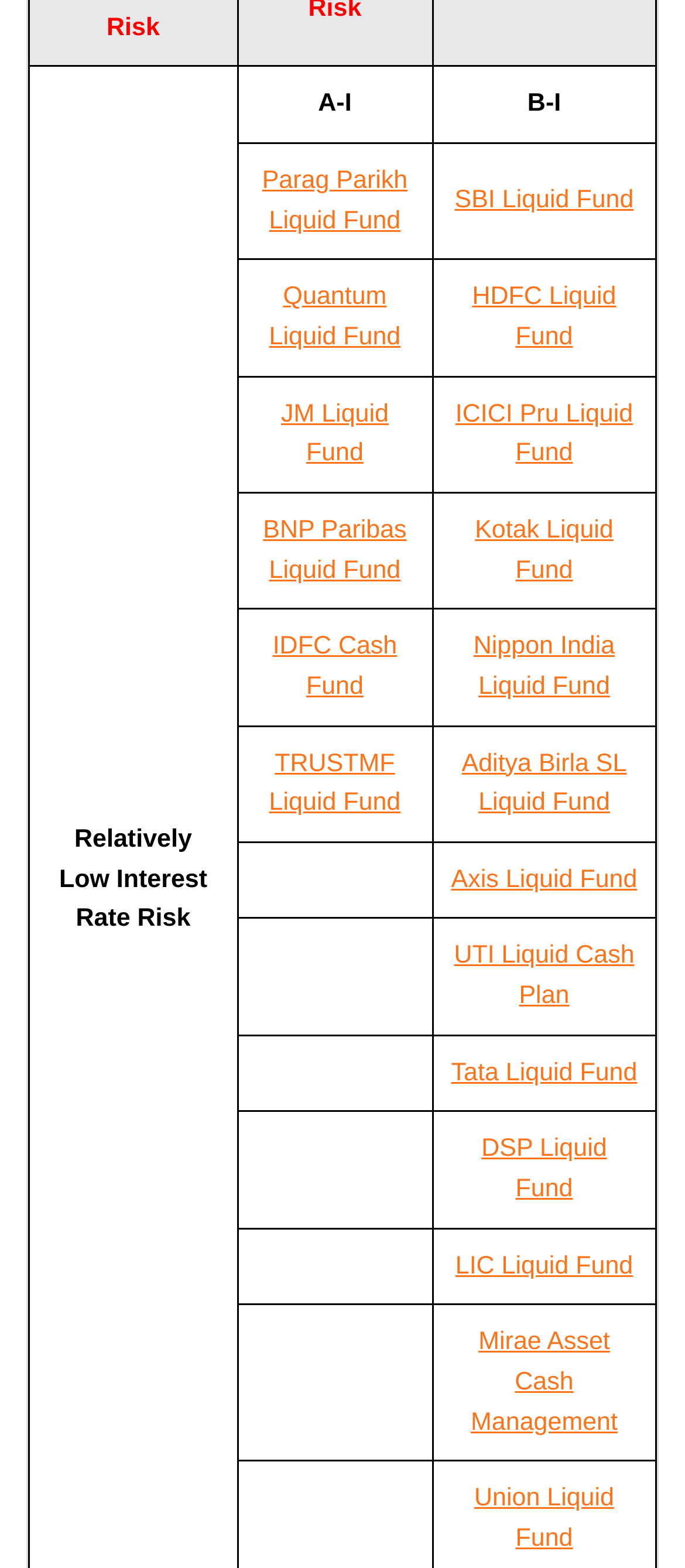Identify the bounding box coordinates for the element you need to click to achieve the following task: "Check Axis Liquid Fund". The coordinates must be four float values ranging from 0 to 1, formatted as [left, top, right, bottom].

[0.659, 0.552, 0.93, 0.57]